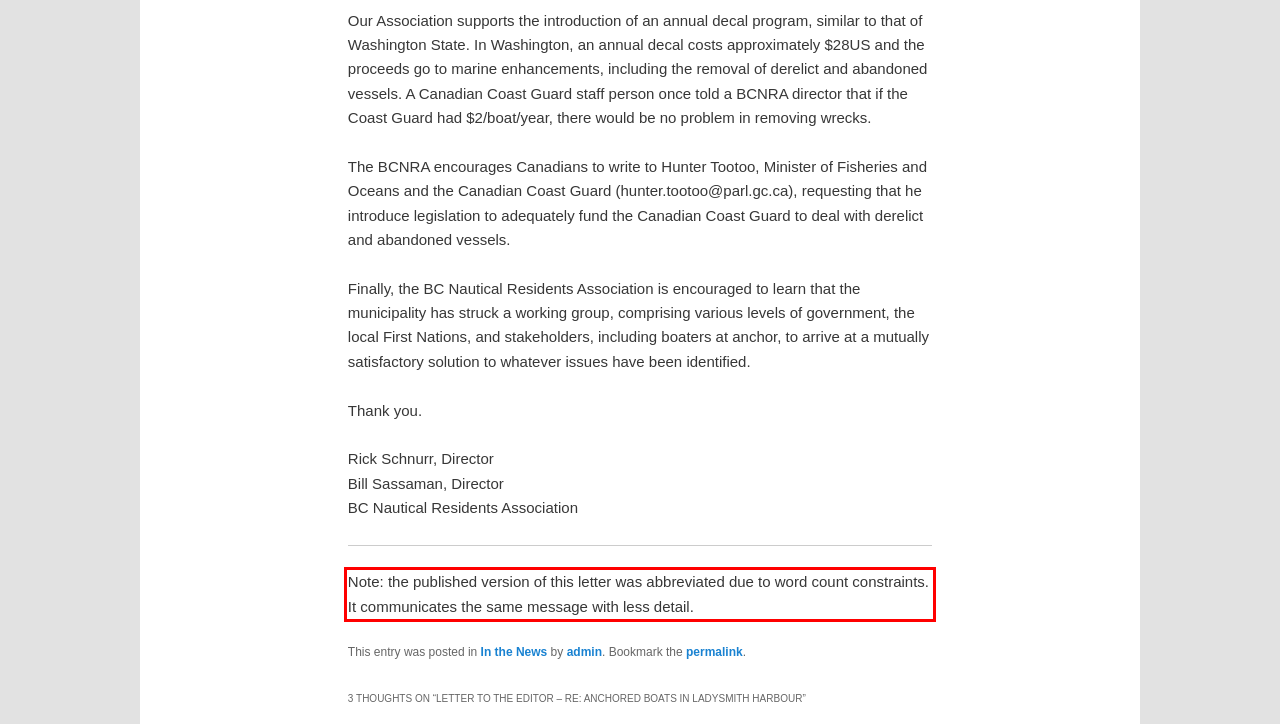Please examine the webpage screenshot containing a red bounding box and use OCR to recognize and output the text inside the red bounding box.

Note: the published version of this letter was abbreviated due to word count constraints. It communicates the same message with less detail.